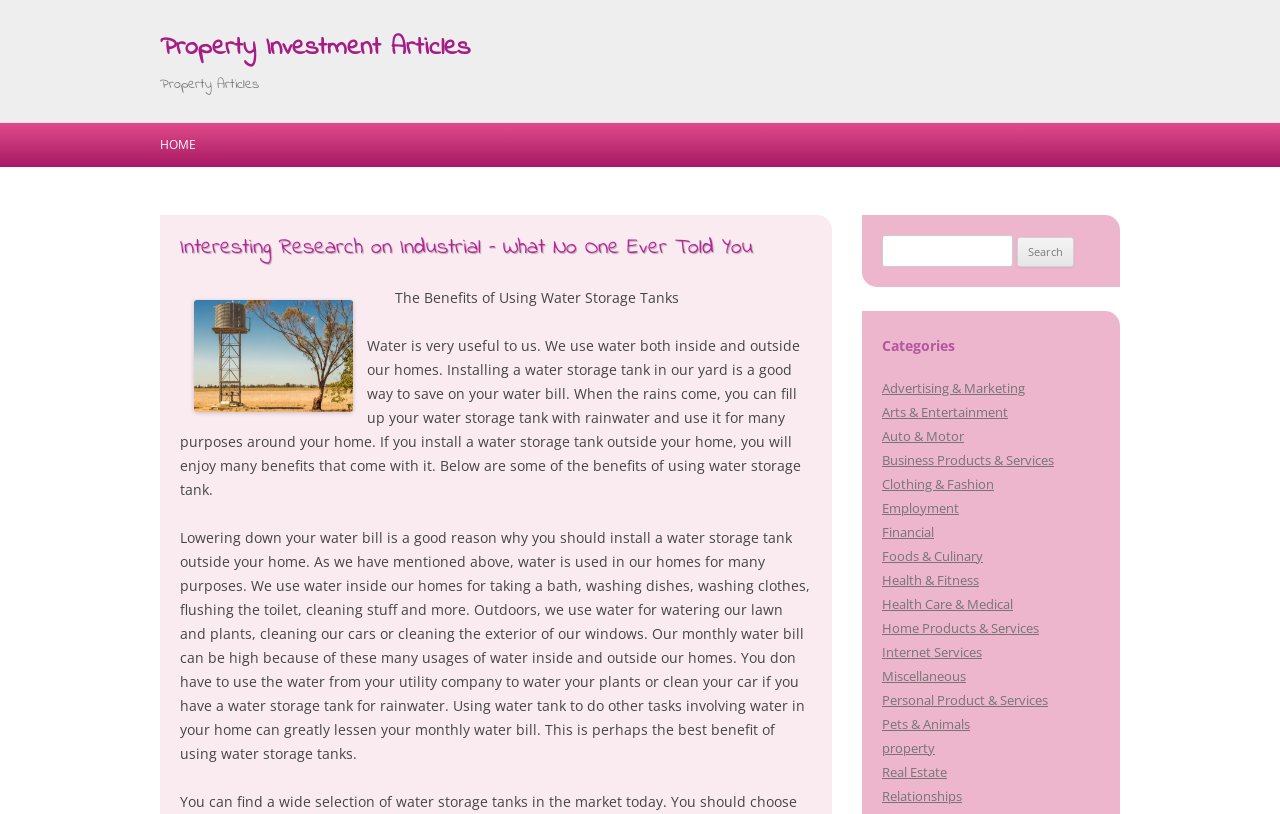Locate the bounding box coordinates of the clickable area to execute the instruction: "Search for something". Provide the coordinates as four float numbers between 0 and 1, represented as [left, top, right, bottom].

[0.689, 0.289, 0.791, 0.328]